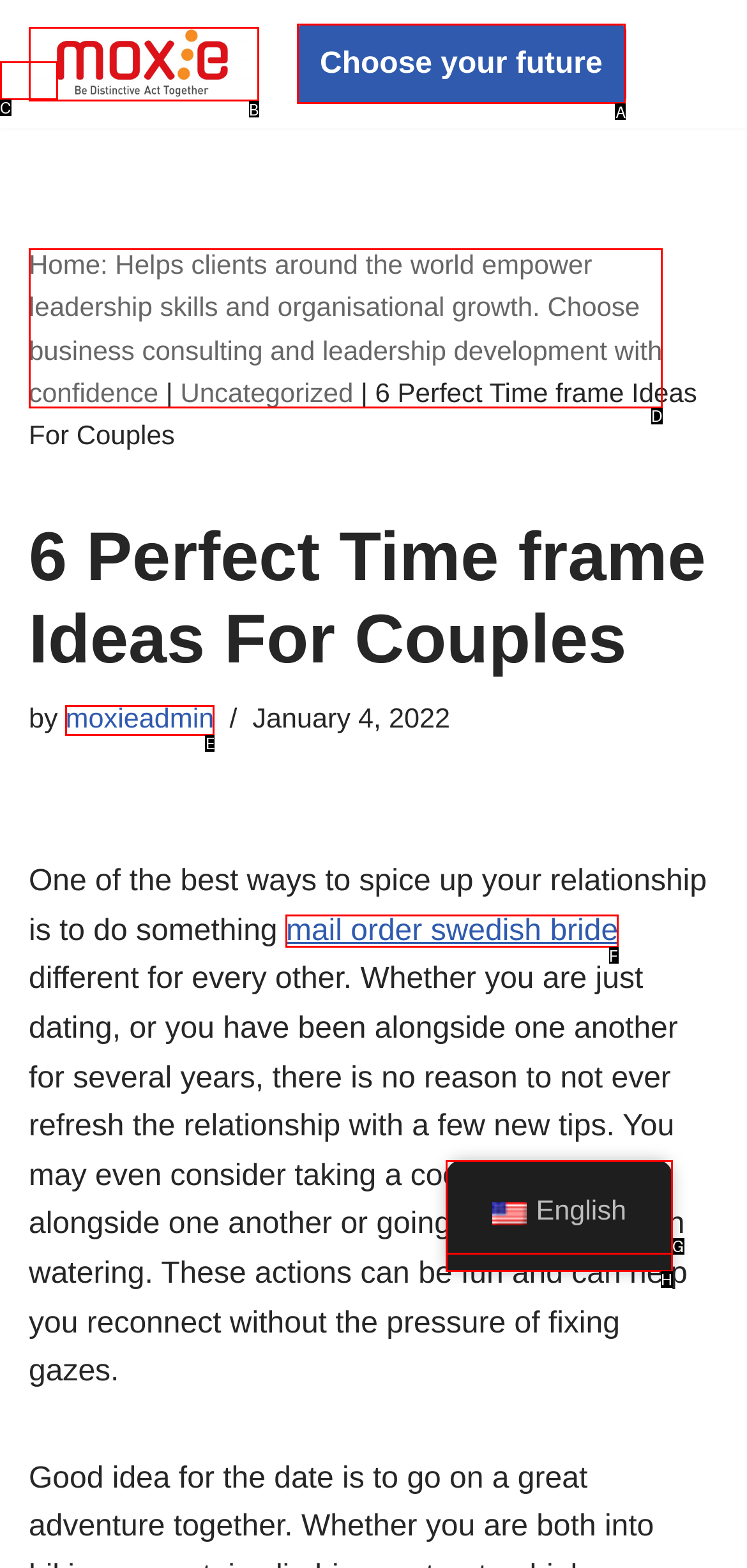Given the task: Check the author's profile, point out the letter of the appropriate UI element from the marked options in the screenshot.

E